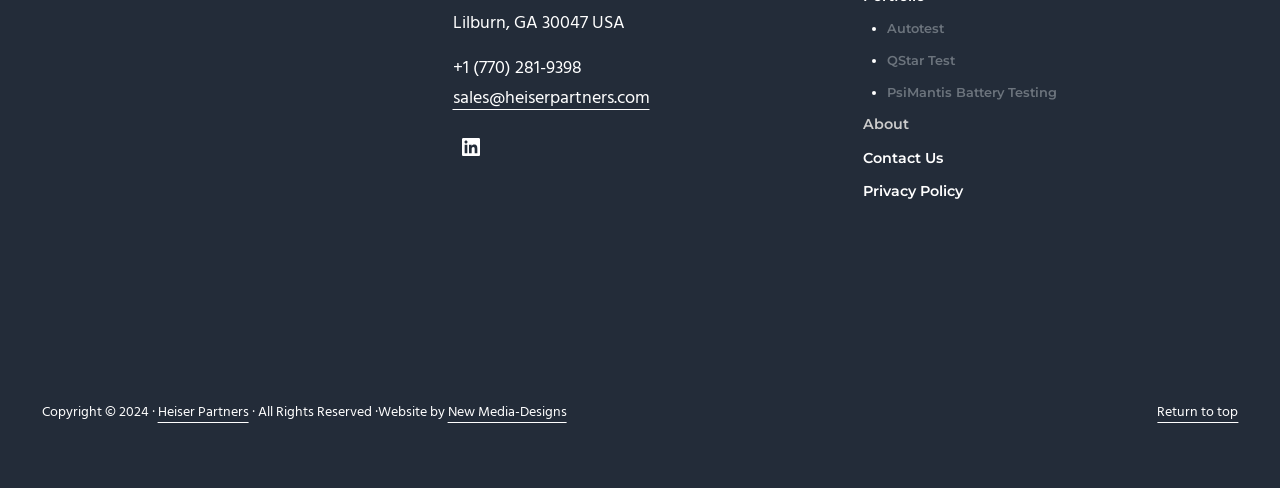Please reply with a single word or brief phrase to the question: 
What are the services offered by the company?

Autotest, QStar Test, PsiMantis Battery Testing